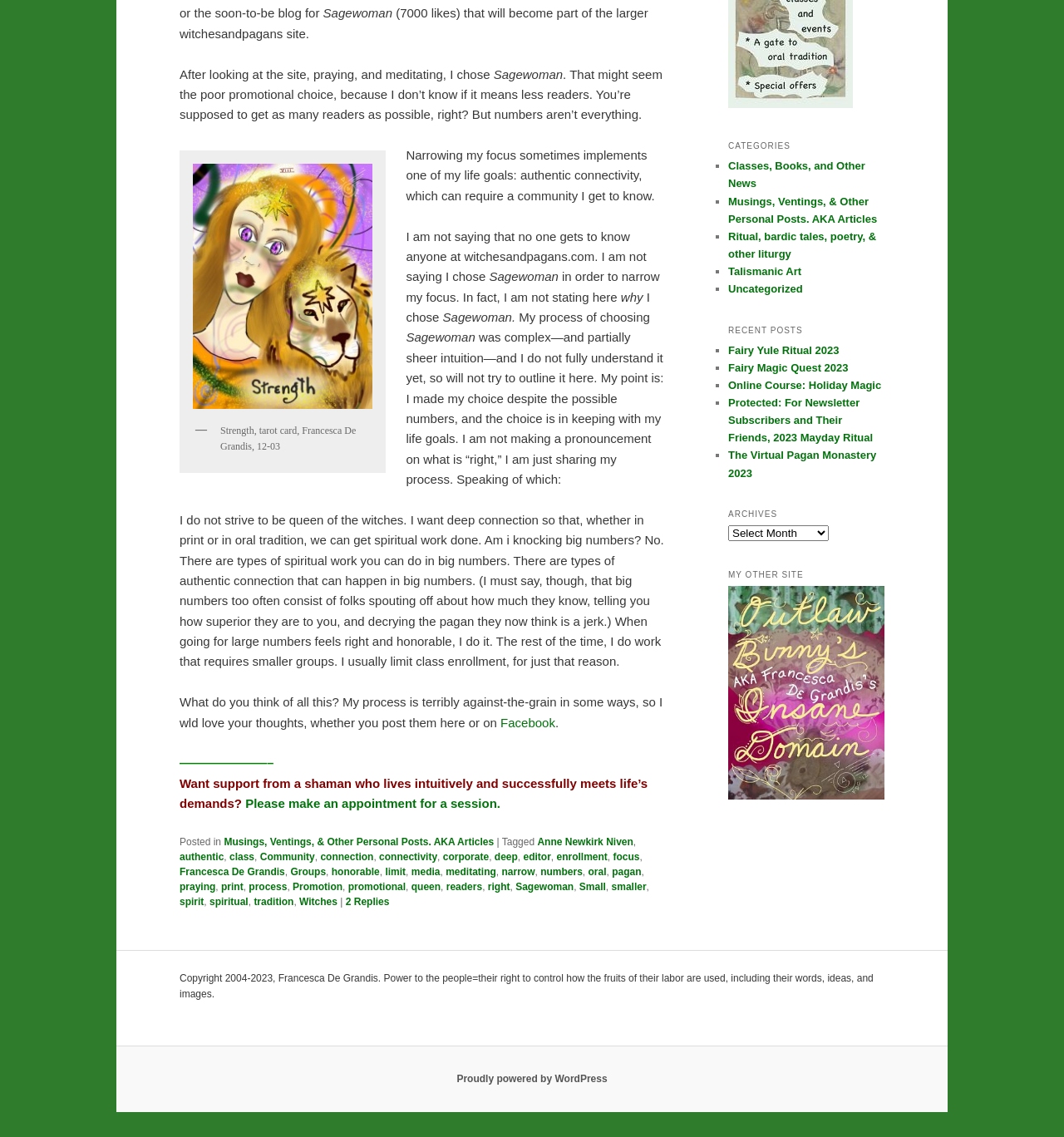Select the bounding box coordinates of the element I need to click to carry out the following instruction: "Share your thoughts on Facebook".

[0.47, 0.629, 0.522, 0.642]